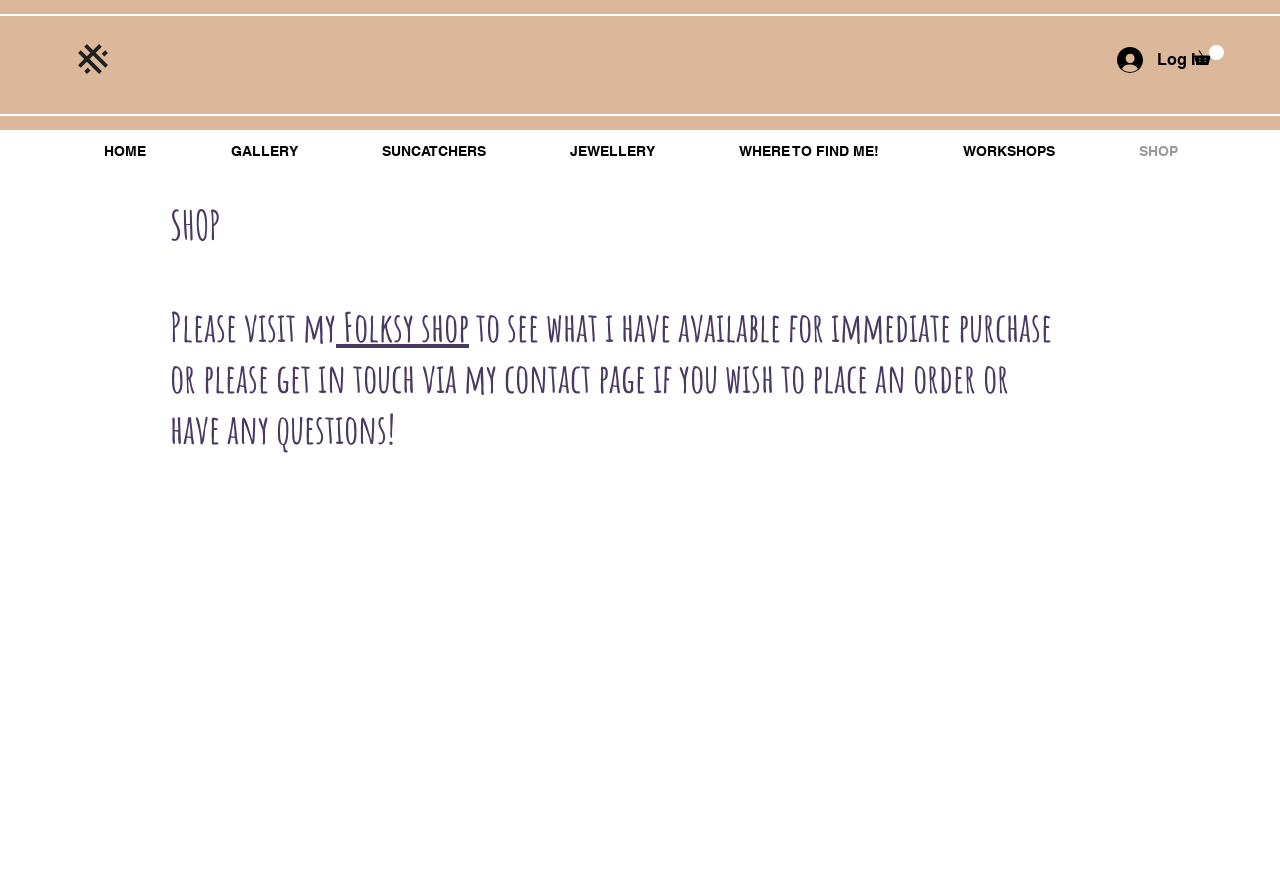Identify the bounding box coordinates of the region that needs to be clicked to carry out this instruction: "Click on the Declutter Bee link". Provide these coordinates as four float numbers ranging from 0 to 1, i.e., [left, top, right, bottom].

None